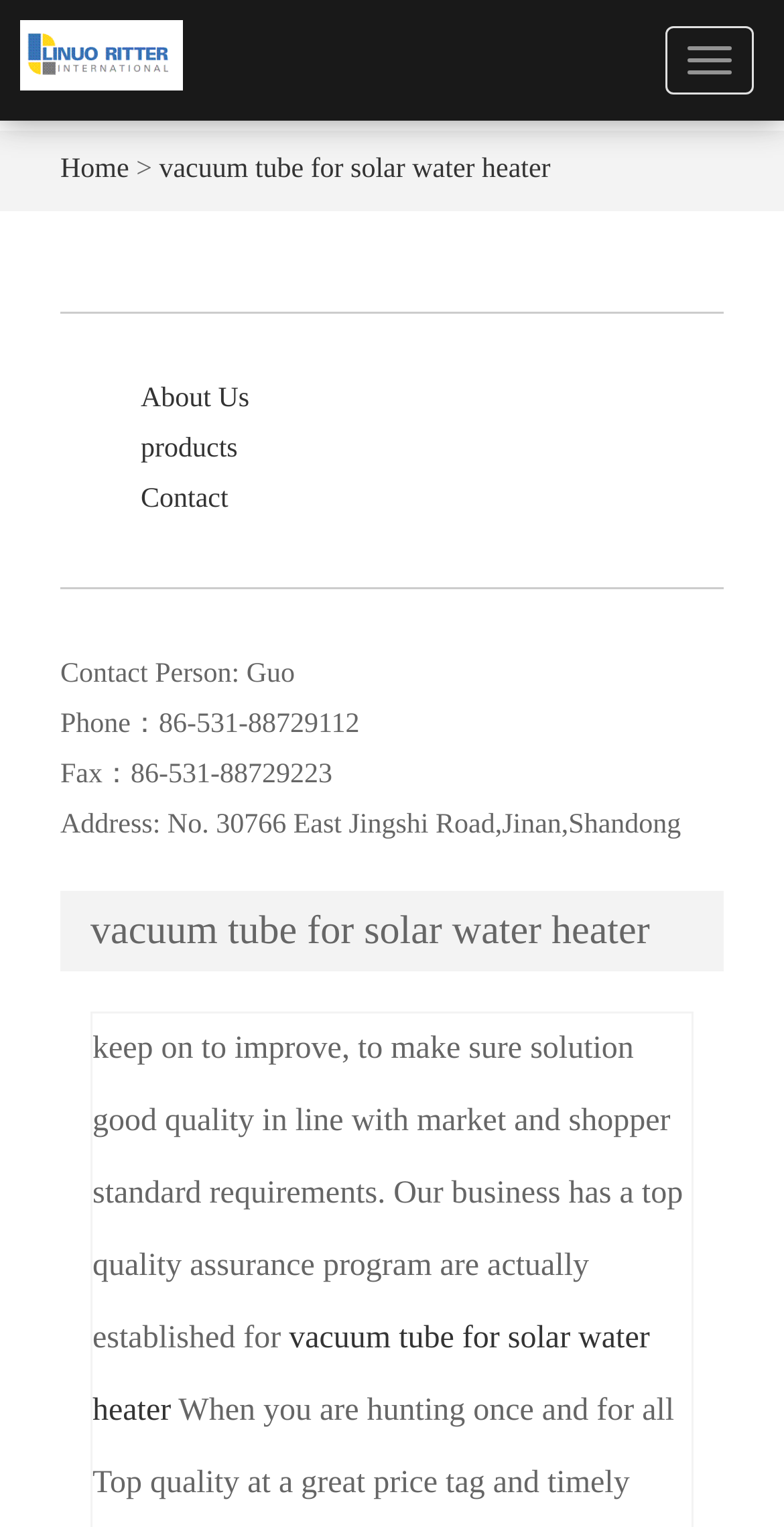Identify the bounding box coordinates of the region that needs to be clicked to carry out this instruction: "Click the website name button". Provide these coordinates as four float numbers ranging from 0 to 1, i.e., [left, top, right, bottom].

[0.849, 0.017, 0.962, 0.062]